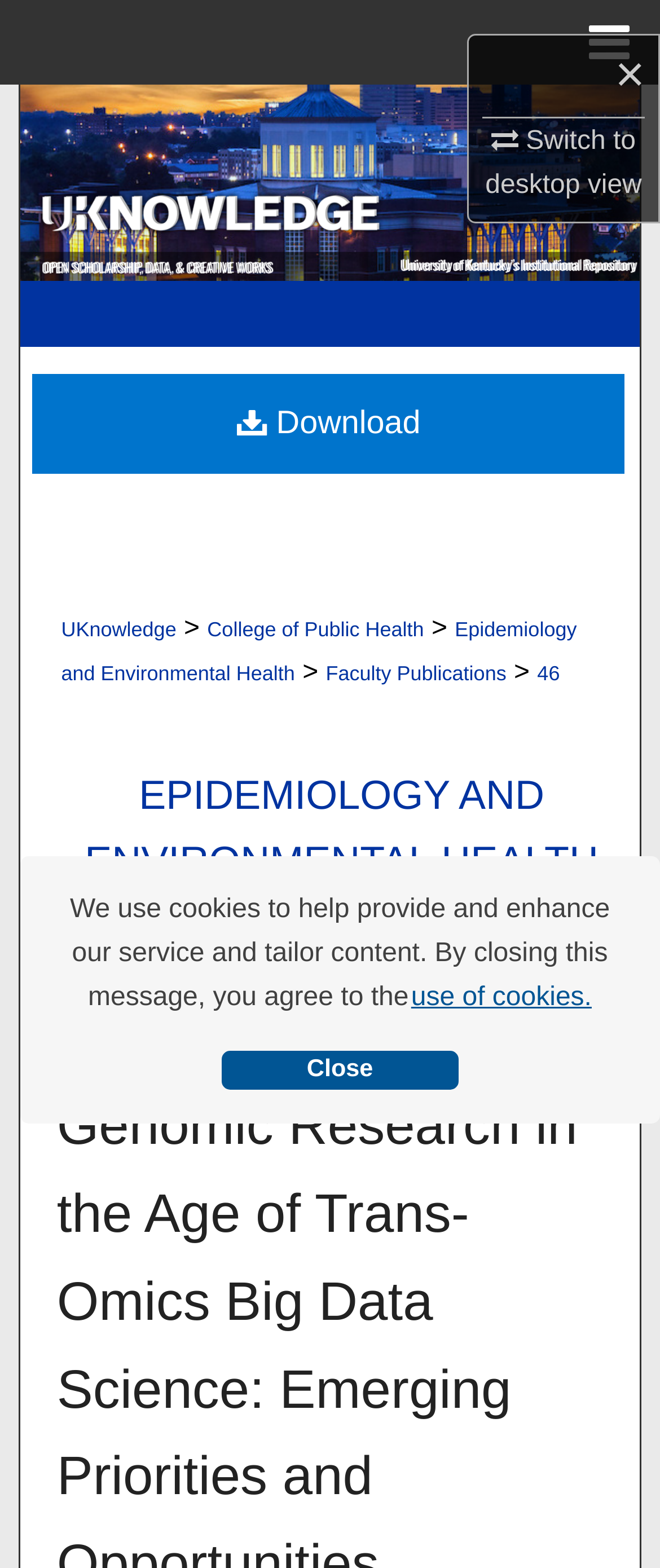What is the department associated with the publication?
Using the image, answer in one word or phrase.

Epidemiology and Environmental Health